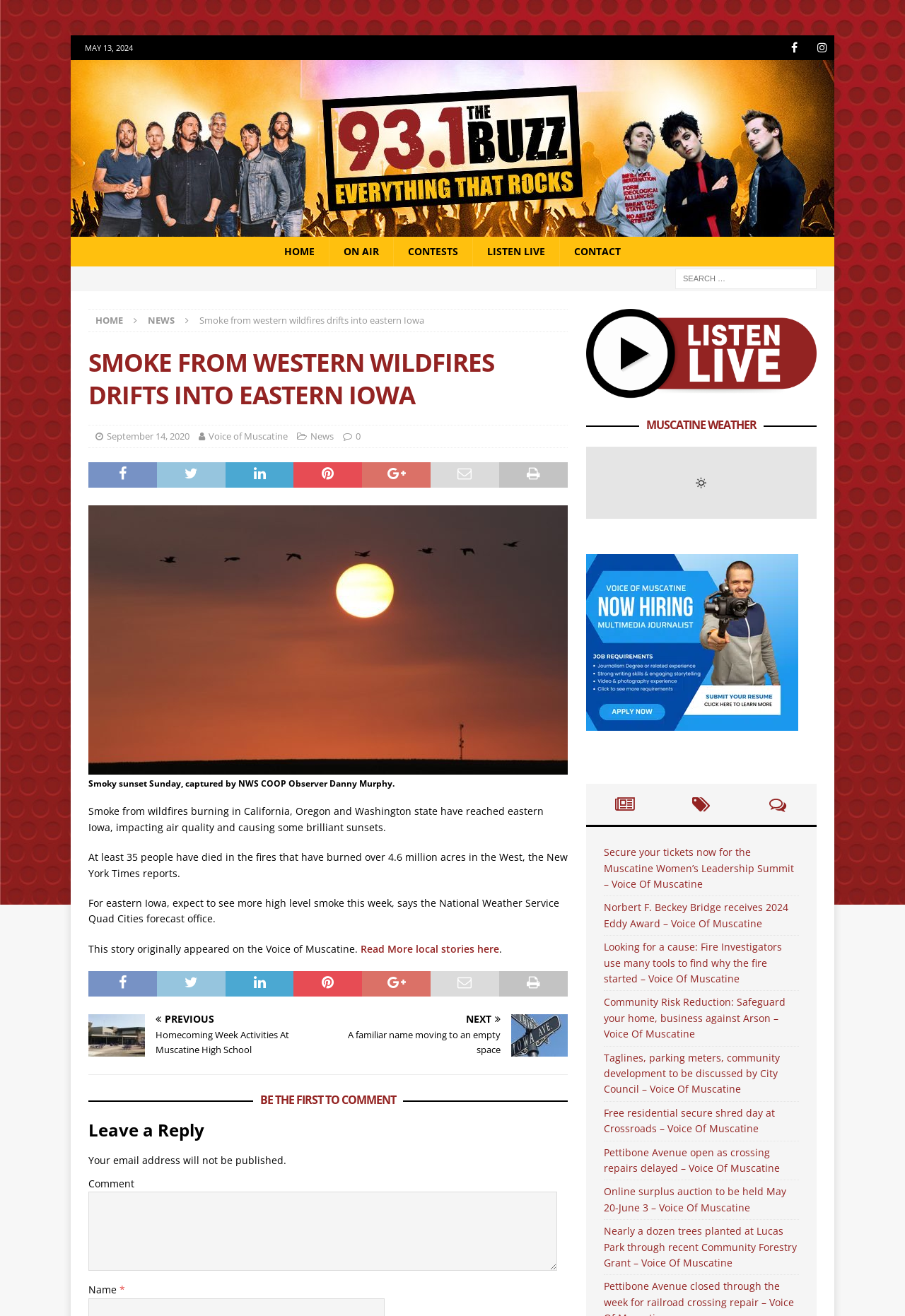Can you pinpoint the bounding box coordinates for the clickable element required for this instruction: "Check the weather in Muscatine"? The coordinates should be four float numbers between 0 and 1, i.e., [left, top, right, bottom].

[0.647, 0.317, 0.902, 0.329]